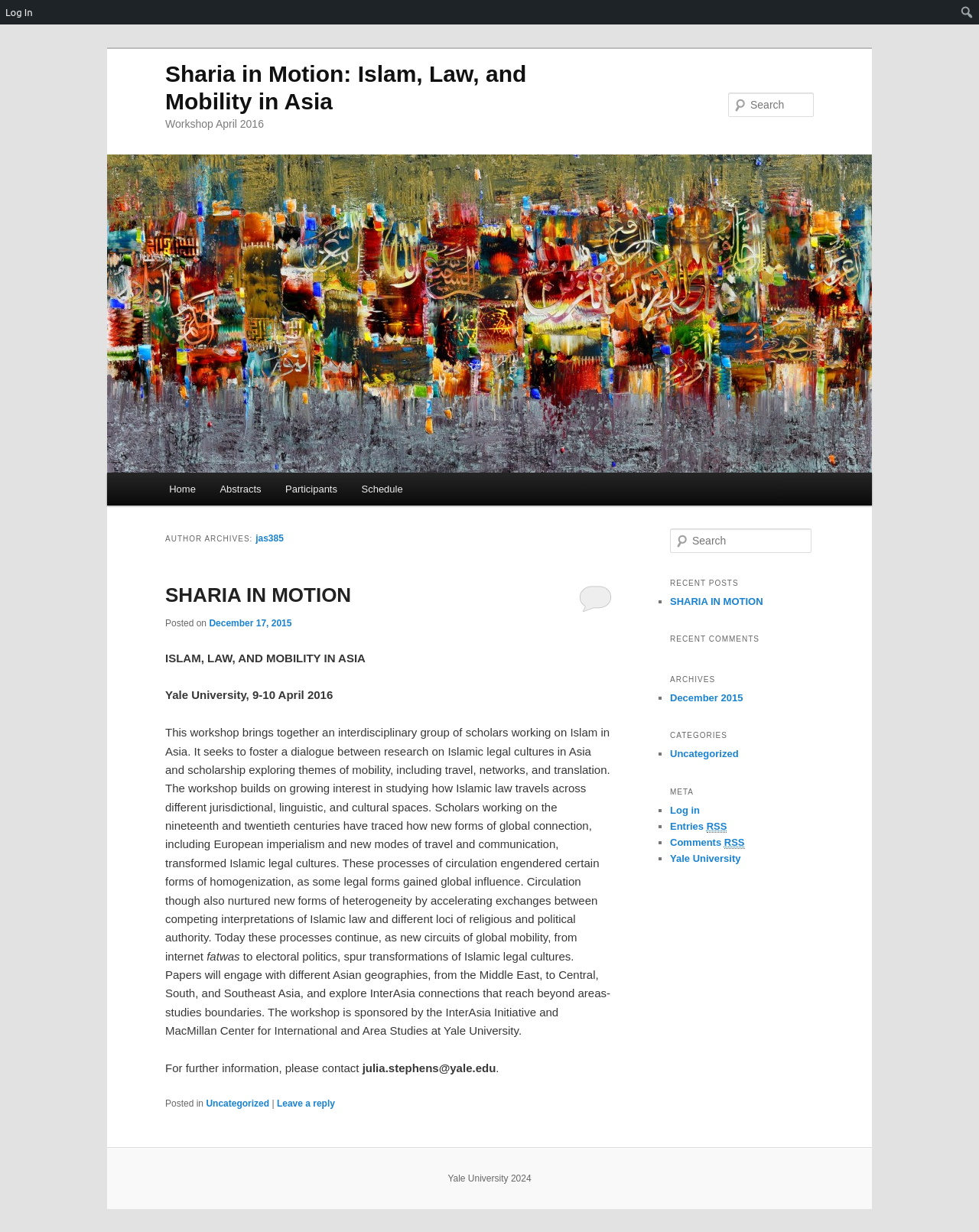What is the name of the university sponsoring the workshop?
Provide a short answer using one word or a brief phrase based on the image.

Yale University